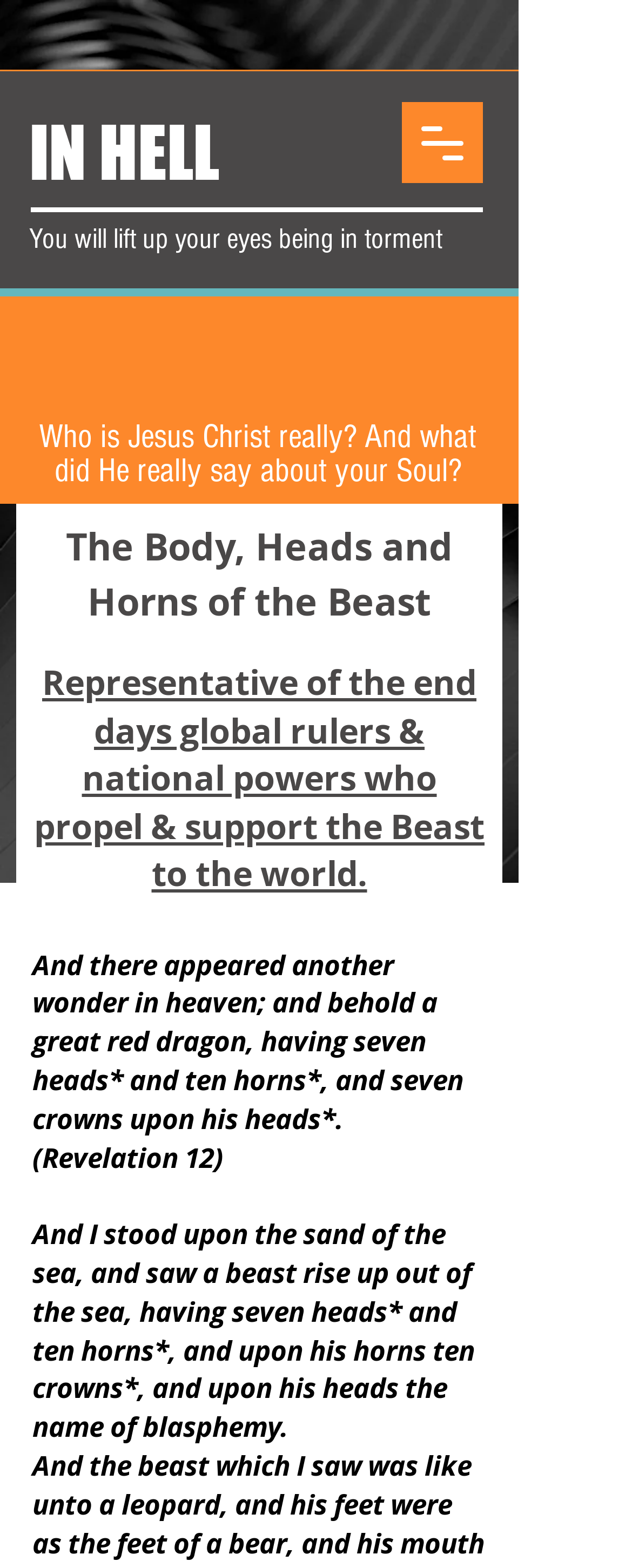What is the purpose of the iframe?
Based on the screenshot, provide your answer in one word or phrase.

Site Search